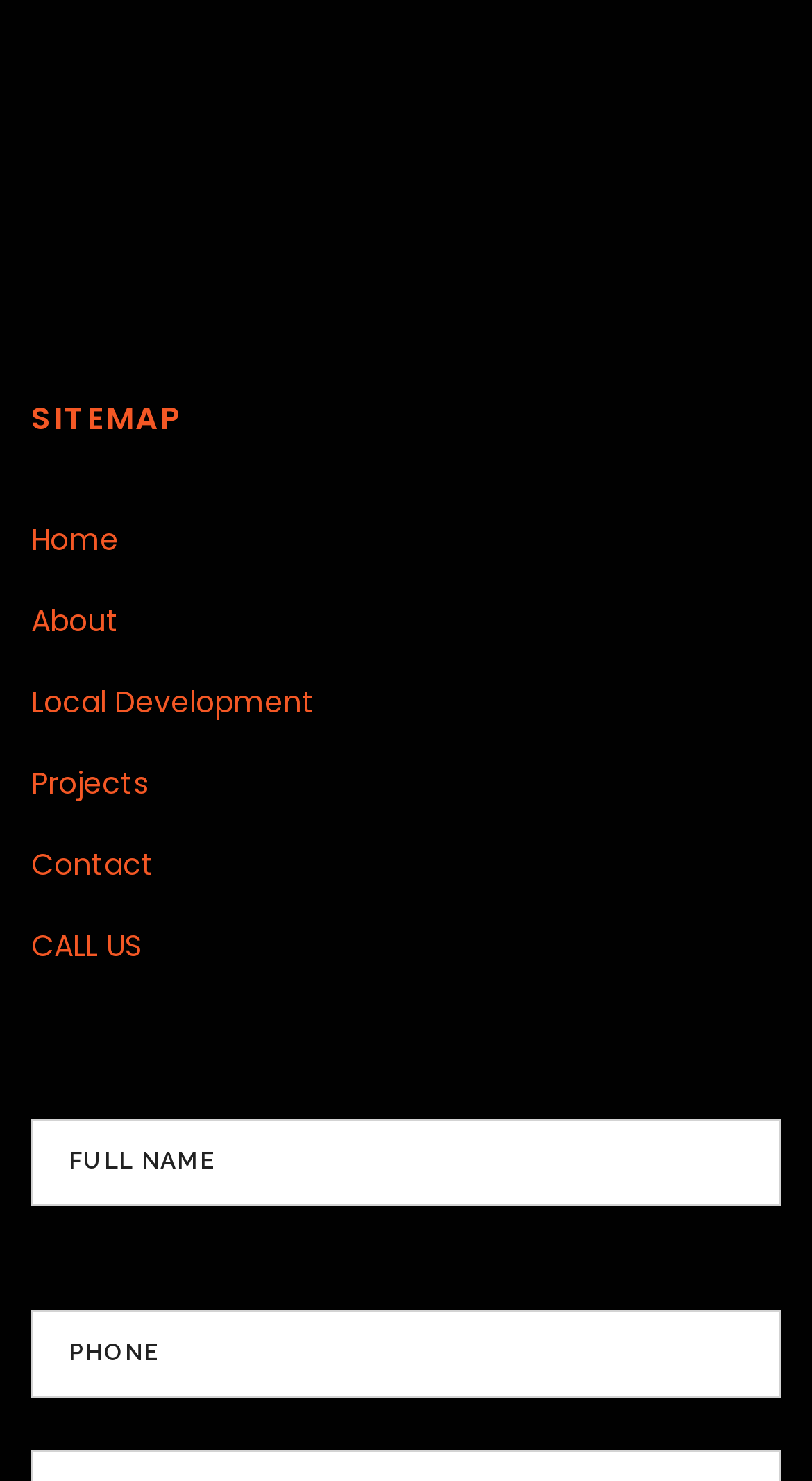What is the purpose of the links in the middle section?
Please provide a comprehensive answer based on the visual information in the image.

The links in the middle section, including 'Home', 'About', 'Local Development', 'Projects', and 'Contact', appear to be navigation links. They are likely used to navigate to different sections or pages within the website, allowing users to access various types of information or functionality.